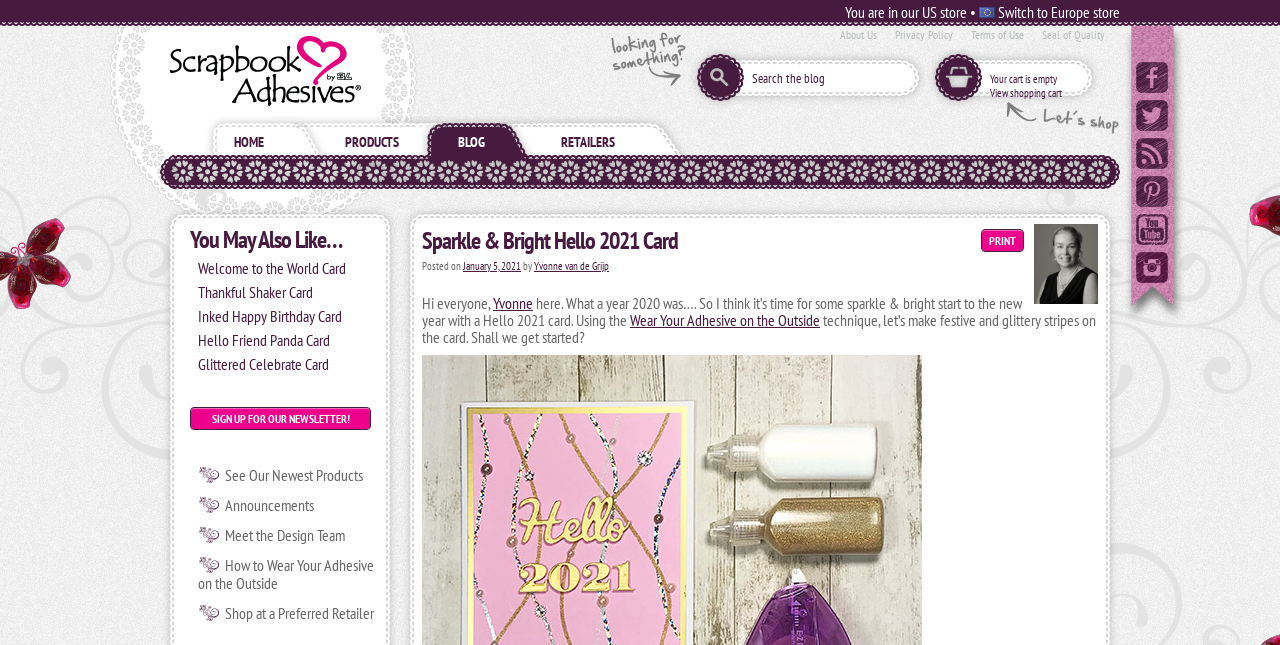What is the name of the author of the blog post?
Look at the image and provide a short answer using one word or a phrase.

Yvonne van de Grijp